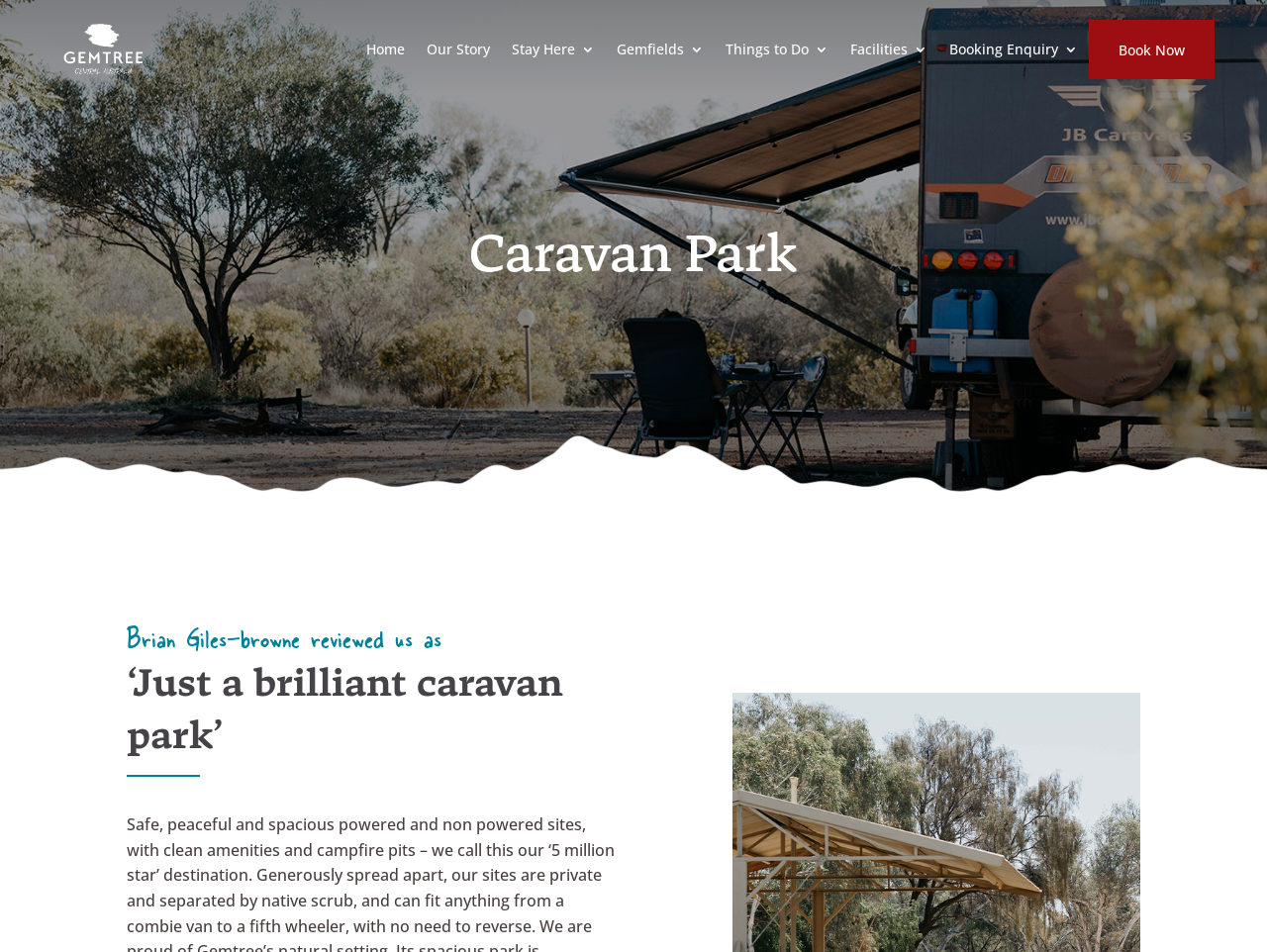Please identify the bounding box coordinates of where to click in order to follow the instruction: "Click on the 'Gemfields' link".

[0.487, 0.012, 0.555, 0.091]